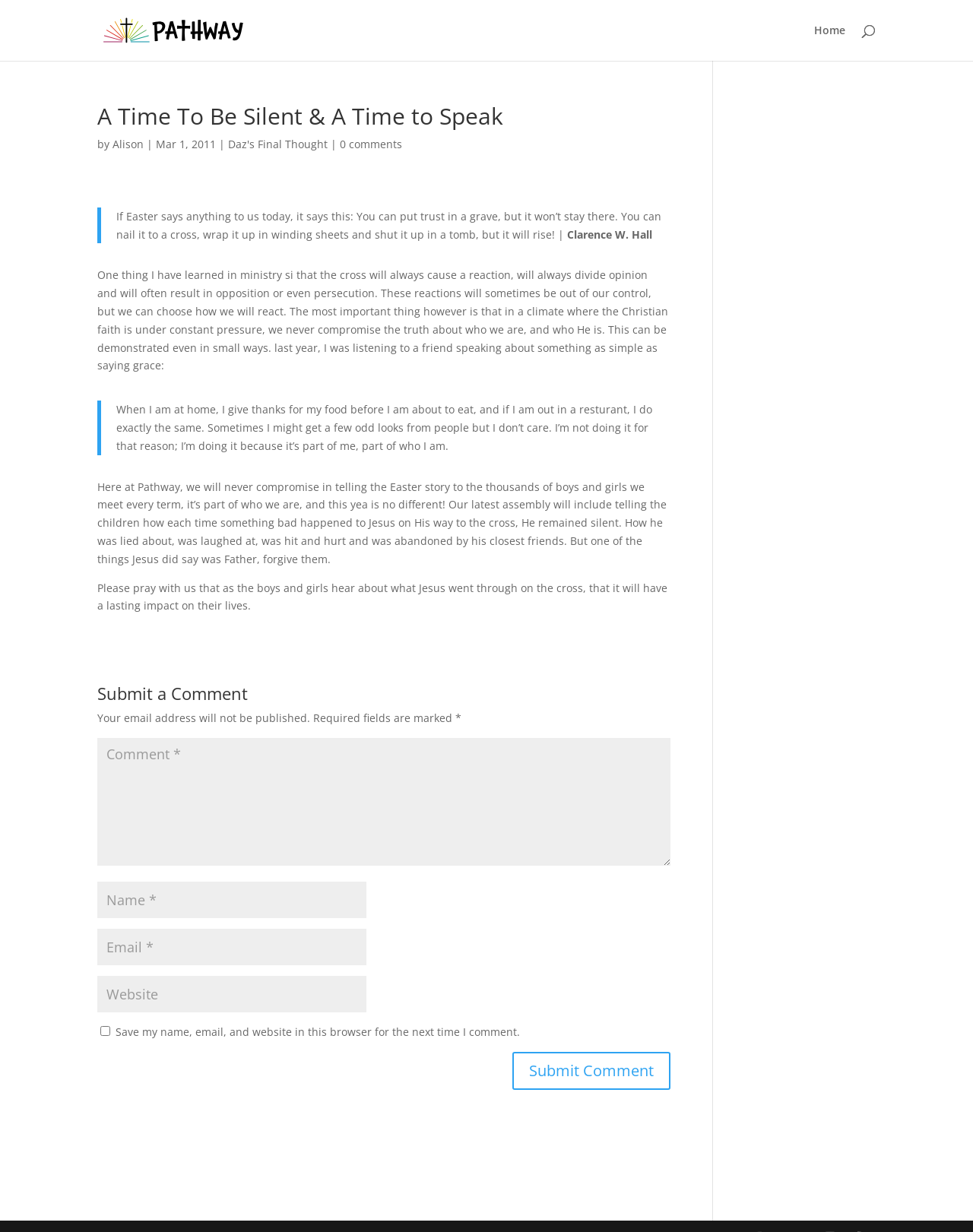What is the quote mentioned in the article?
Kindly offer a comprehensive and detailed response to the question.

The quote mentioned in the article is 'Father, forgive them' which is attributed to Jesus and is mentioned in the context of His silence during His journey to the cross.